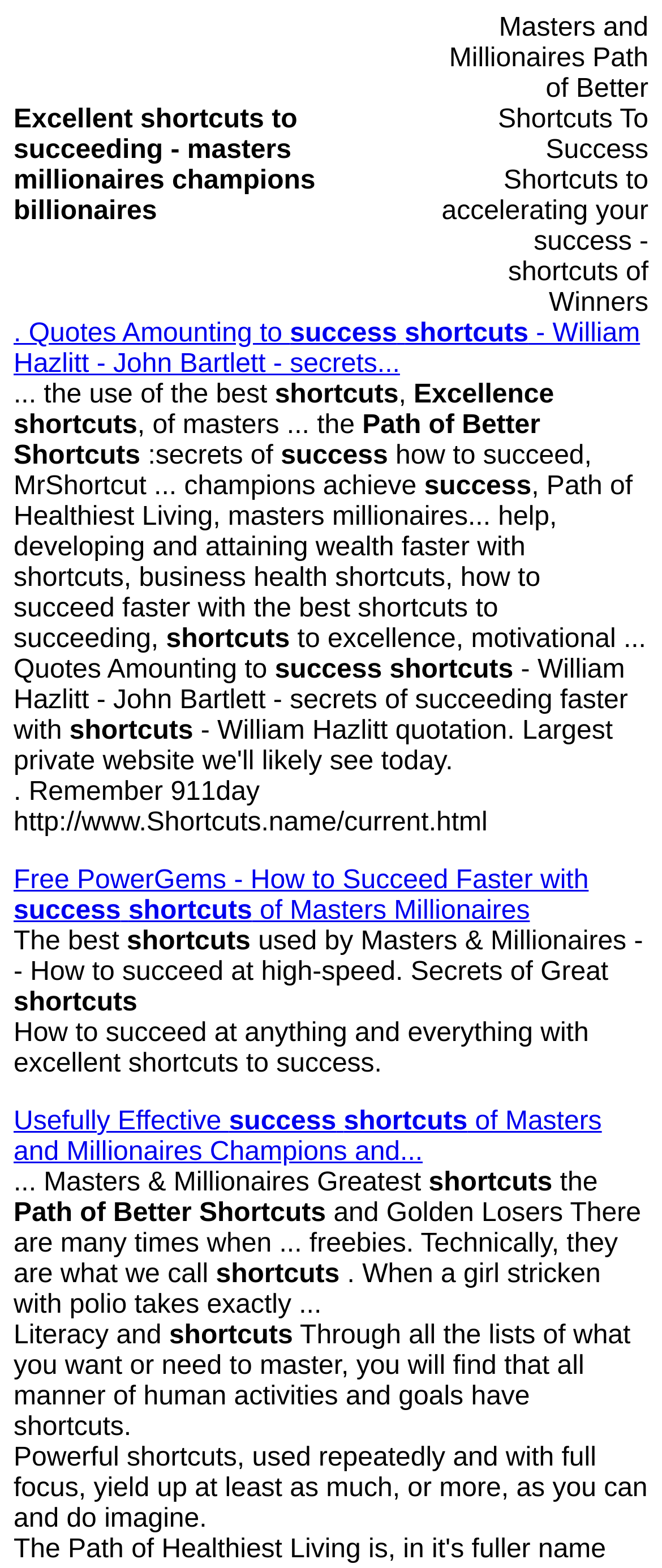Please give a short response to the question using one word or a phrase:
What type of content is present on the webpage?

Text and links